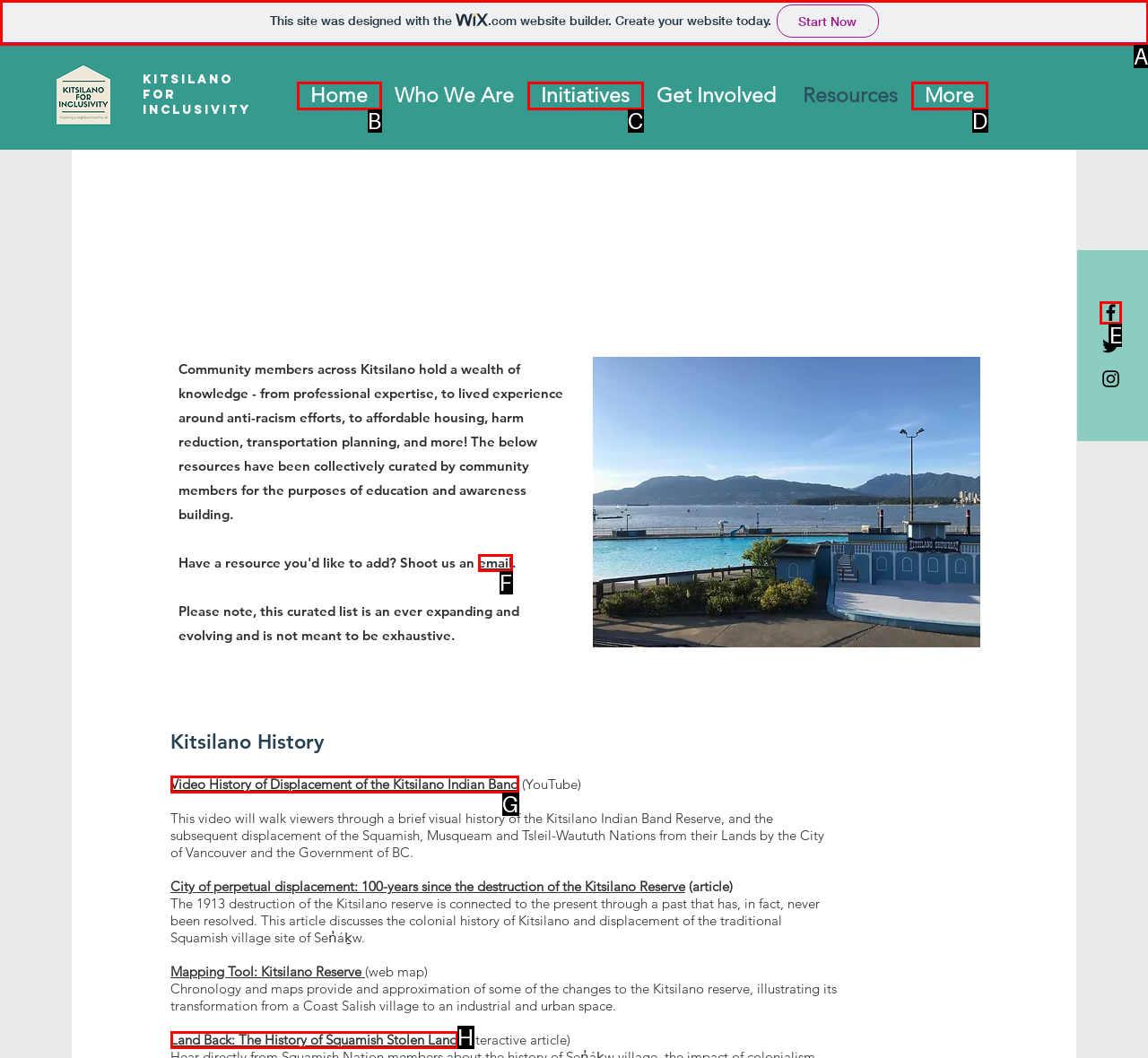Point out which UI element to click to complete this task: Click on the Facebook icon
Answer with the letter corresponding to the right option from the available choices.

E